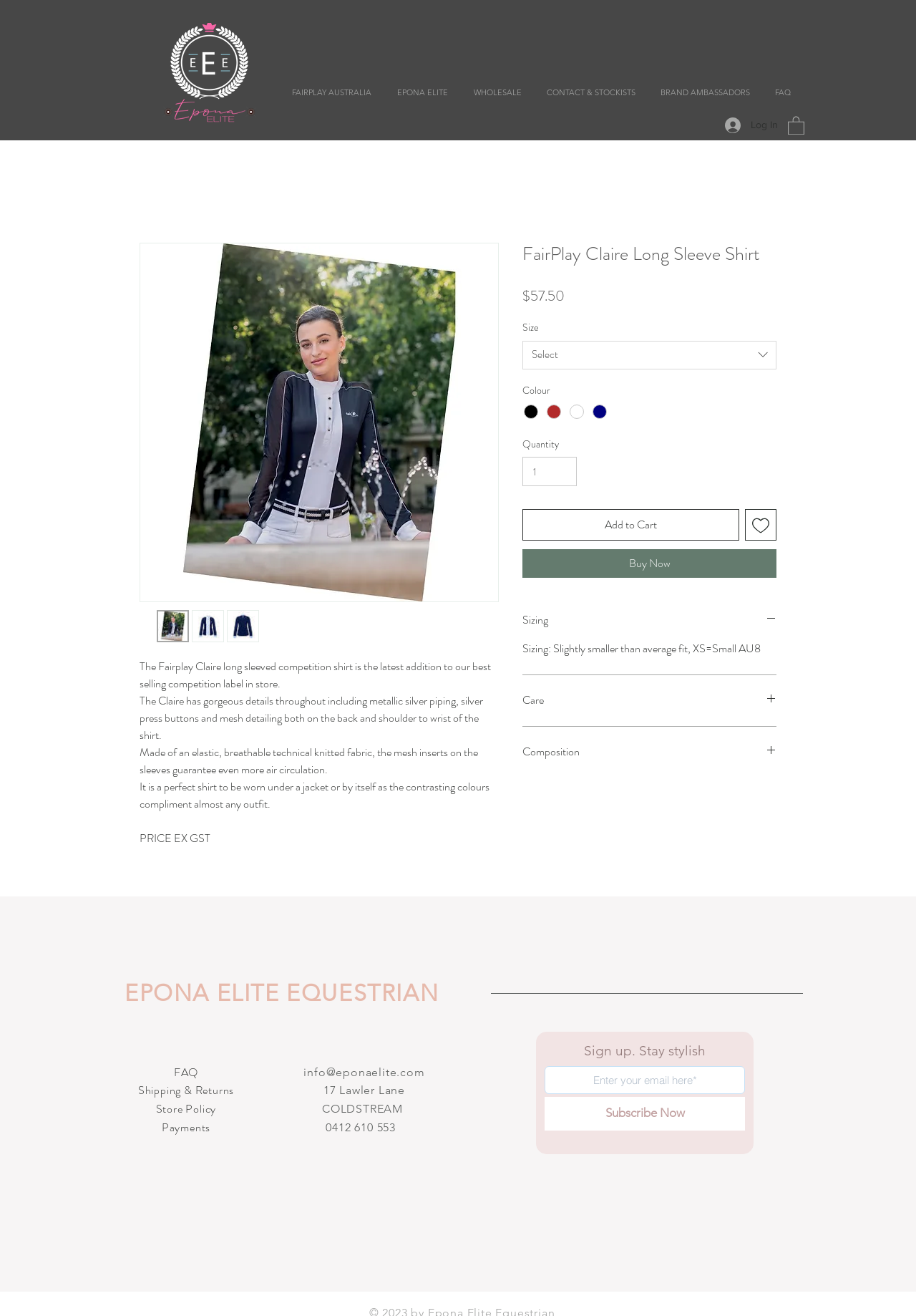What is the price of the shirt?
Answer with a single word or phrase by referring to the visual content.

$57.50